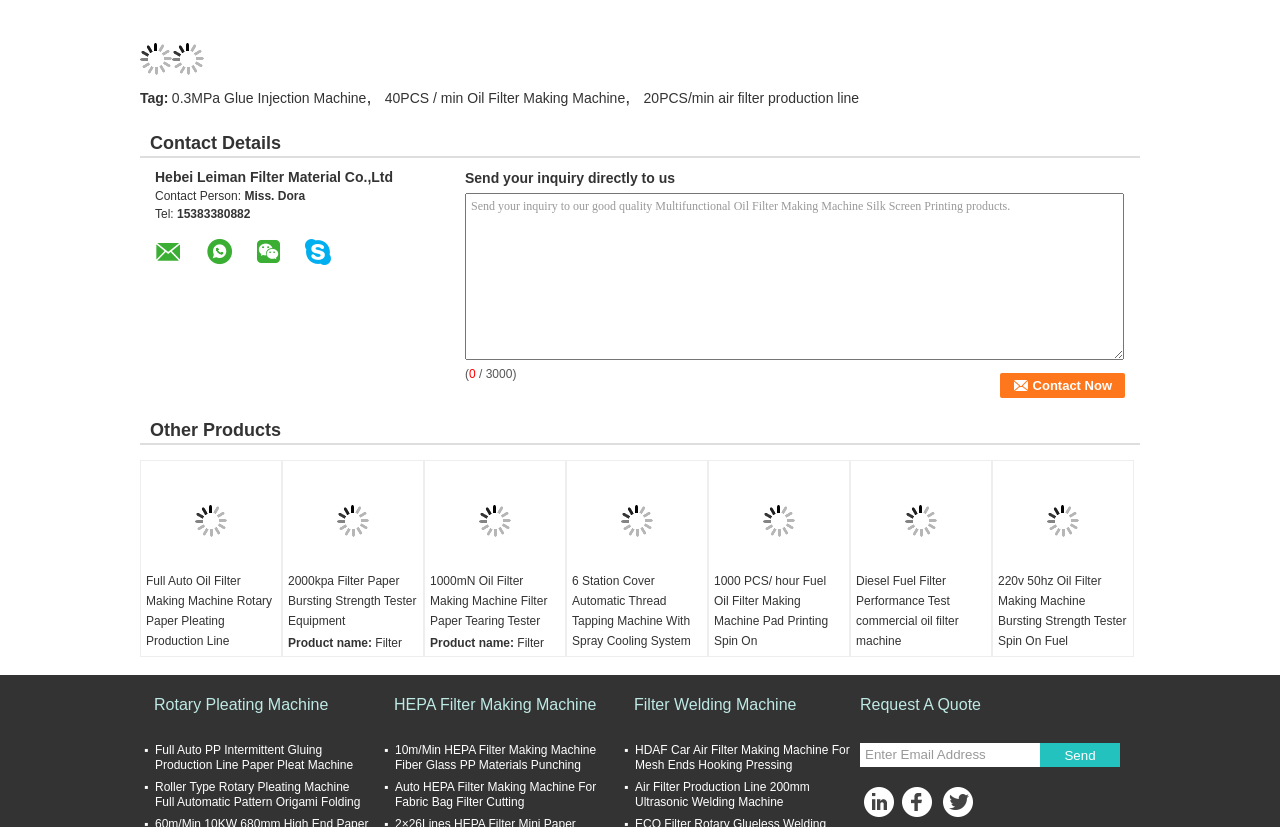Find the bounding box of the web element that fits this description: "HEPA Filter Making Machine".

[0.308, 0.84, 0.466, 0.889]